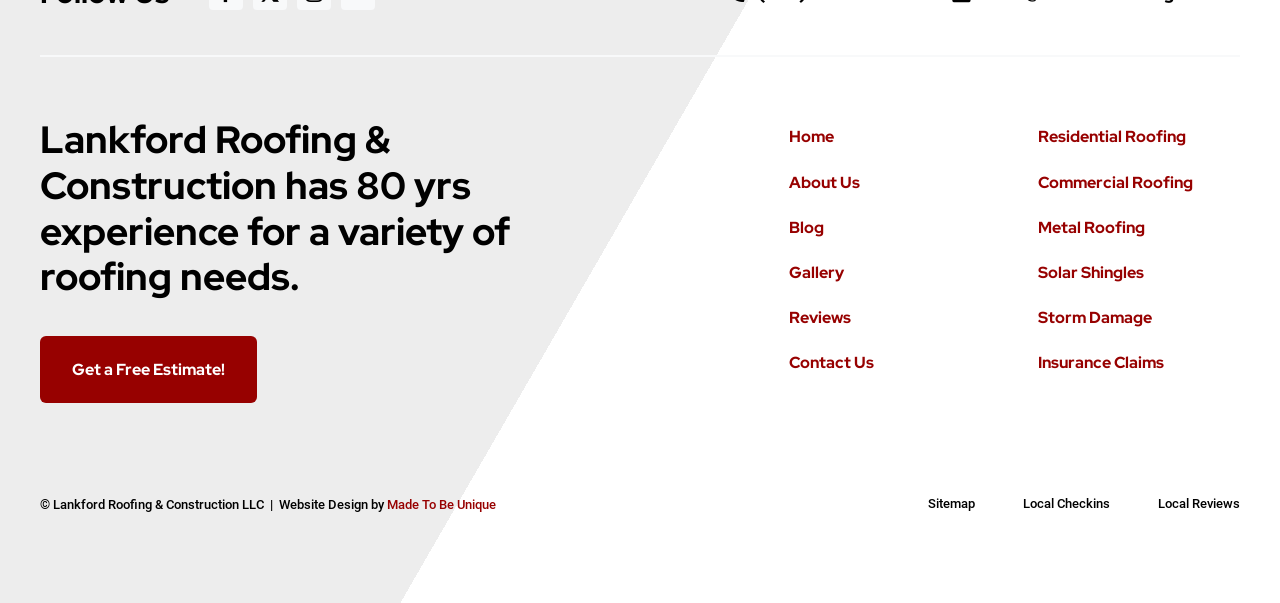Determine the bounding box coordinates of the section I need to click to execute the following instruction: "Contact Lankford Roofing & Construction". Provide the coordinates as four float numbers between 0 and 1, i.e., [left, top, right, bottom].

[0.616, 0.579, 0.774, 0.628]